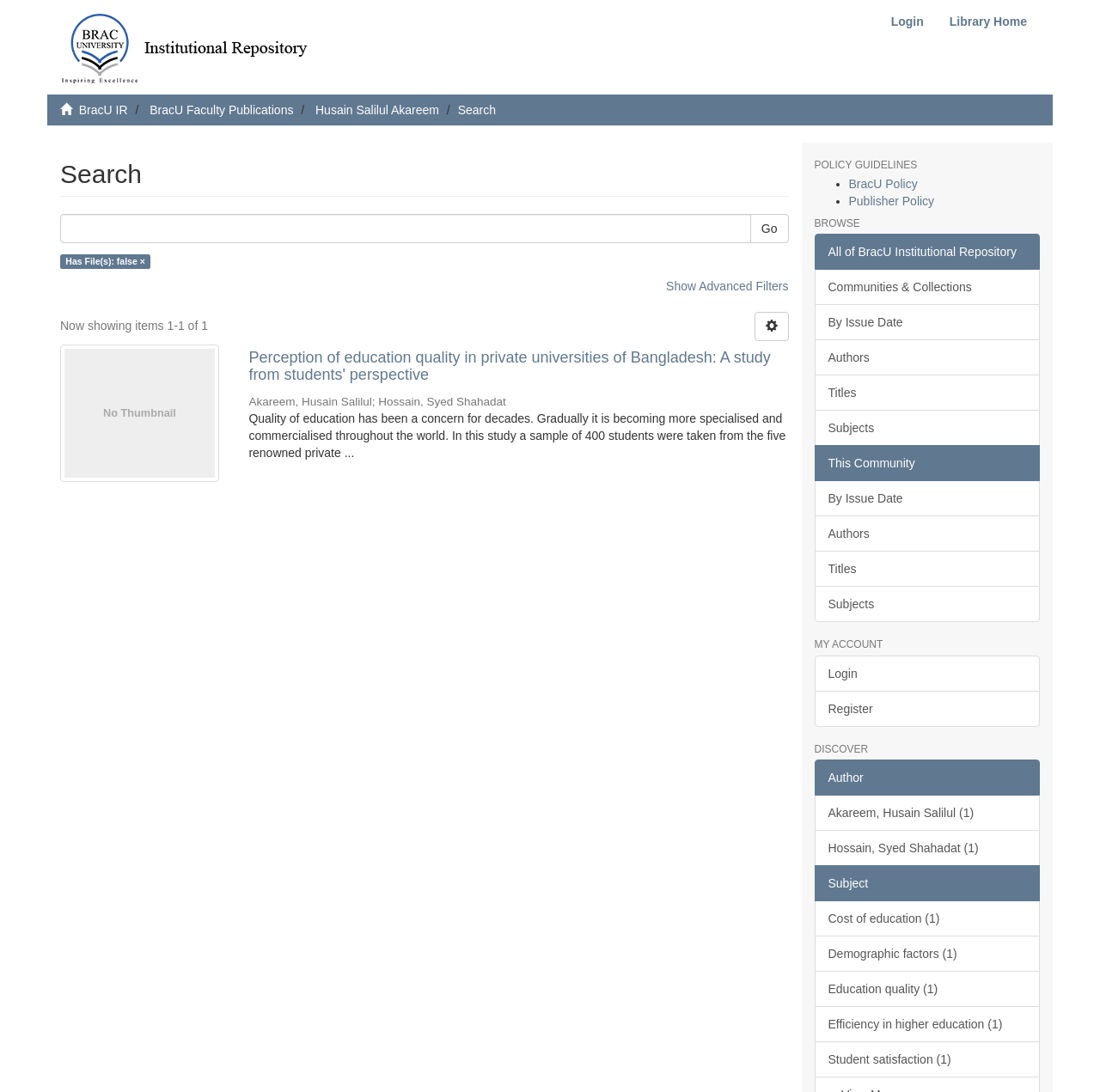Answer the question with a single word or phrase: 
What is the search button's text?

Go